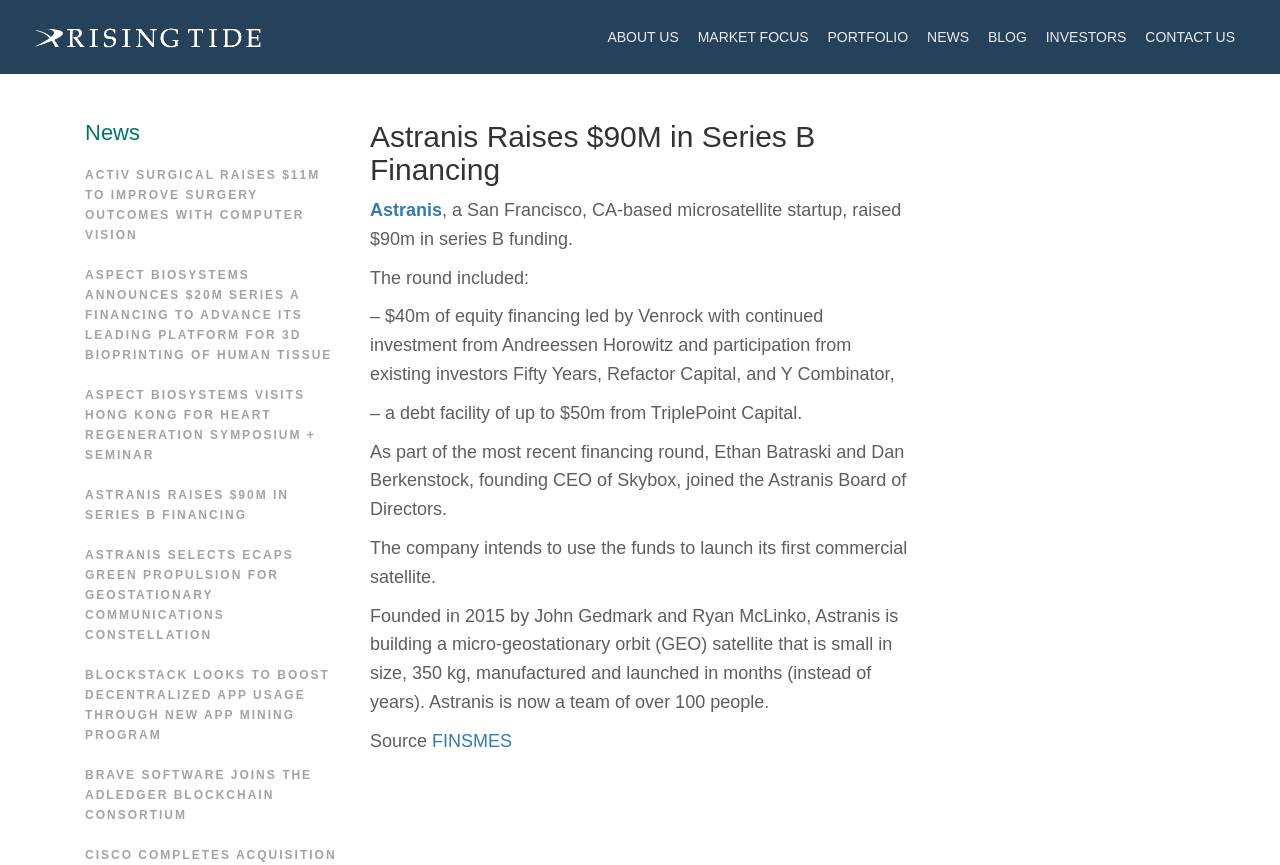How much equity financing did Astranis receive?
Answer the question with a single word or phrase, referring to the image.

$40m